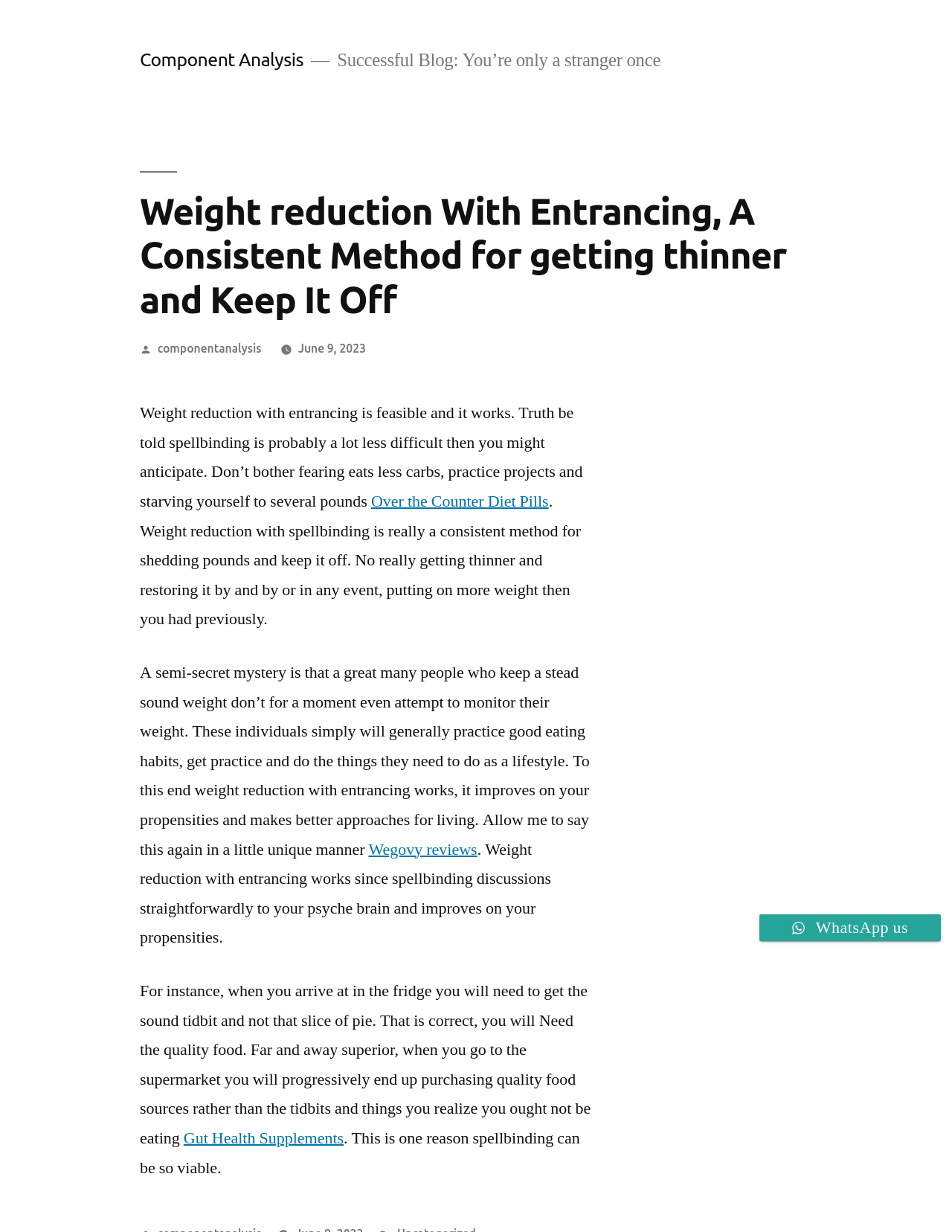What is the main title displayed on this webpage?

Weight reduction With Entrancing, A Consistent Method for getting thinner and Keep It Off